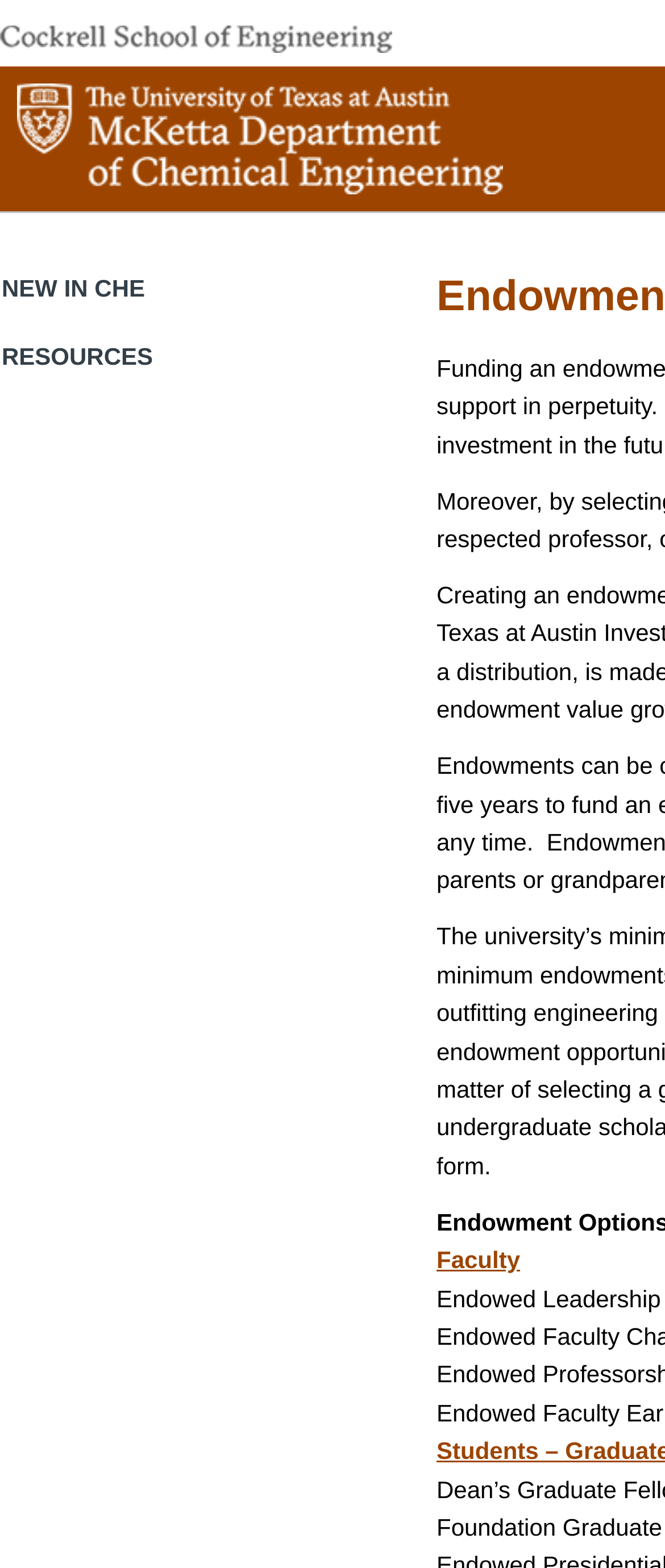What is the purpose of the 'RESOURCES' section?
Respond to the question with a well-detailed and thorough answer.

The heading 'RESOURCES' is a clear indication that the section below it provides resources, which could be links, documents, or other types of materials, for users to access and utilize.